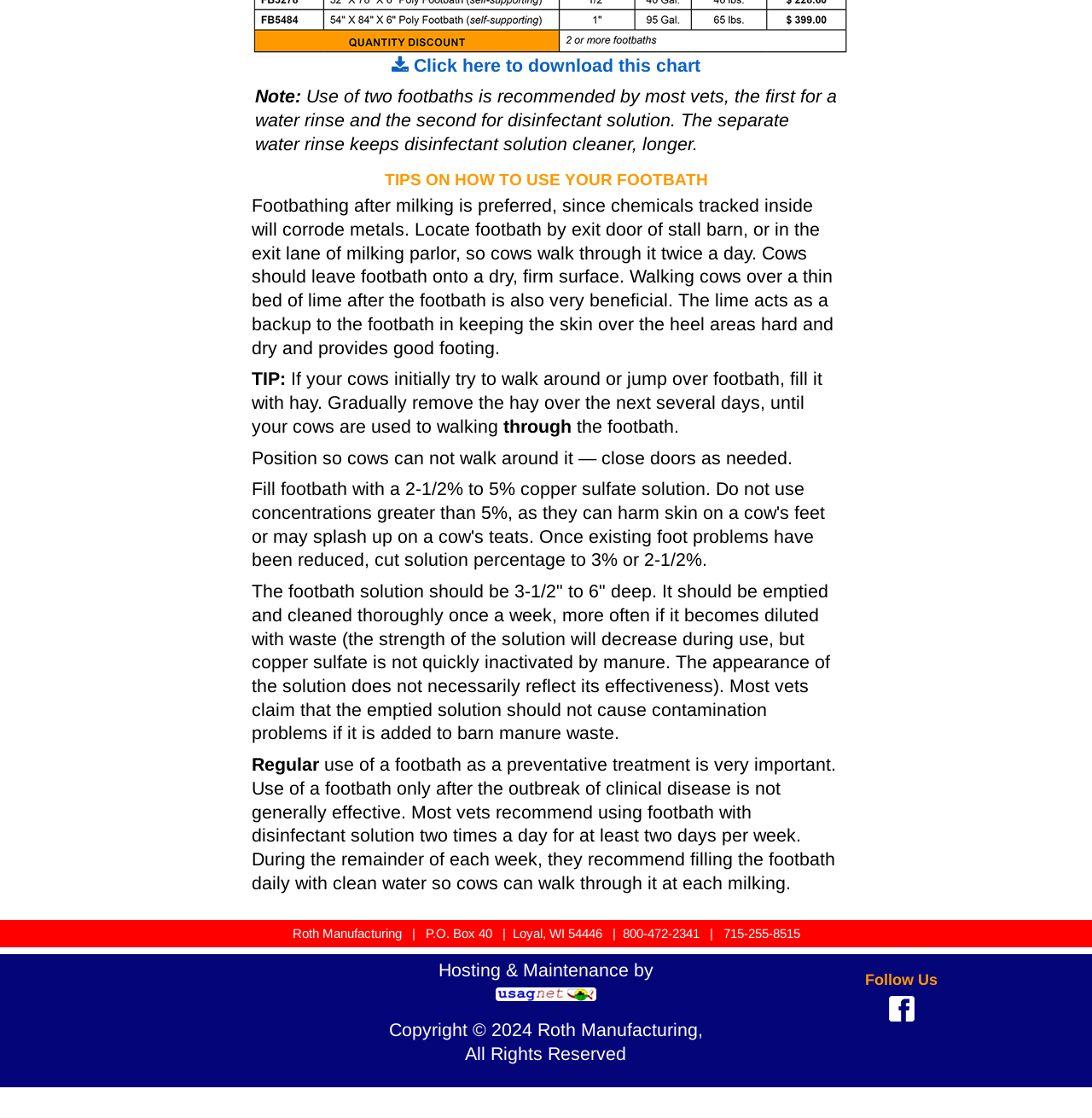Where should the footbath be located? Look at the image and give a one-word or short phrase answer.

By exit door of stall barn